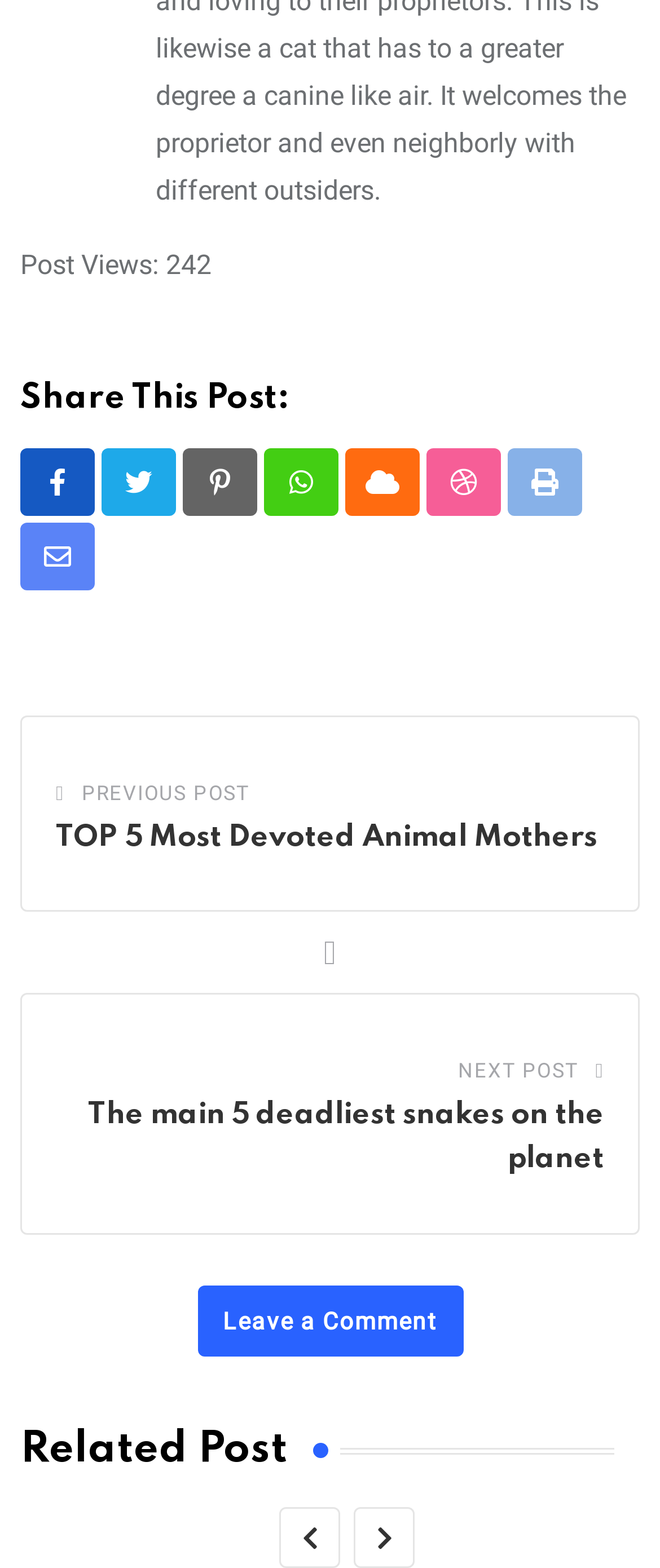Please find the bounding box coordinates for the clickable element needed to perform this instruction: "Read the article about the top 5 deadliest snakes".

[0.133, 0.702, 0.915, 0.749]